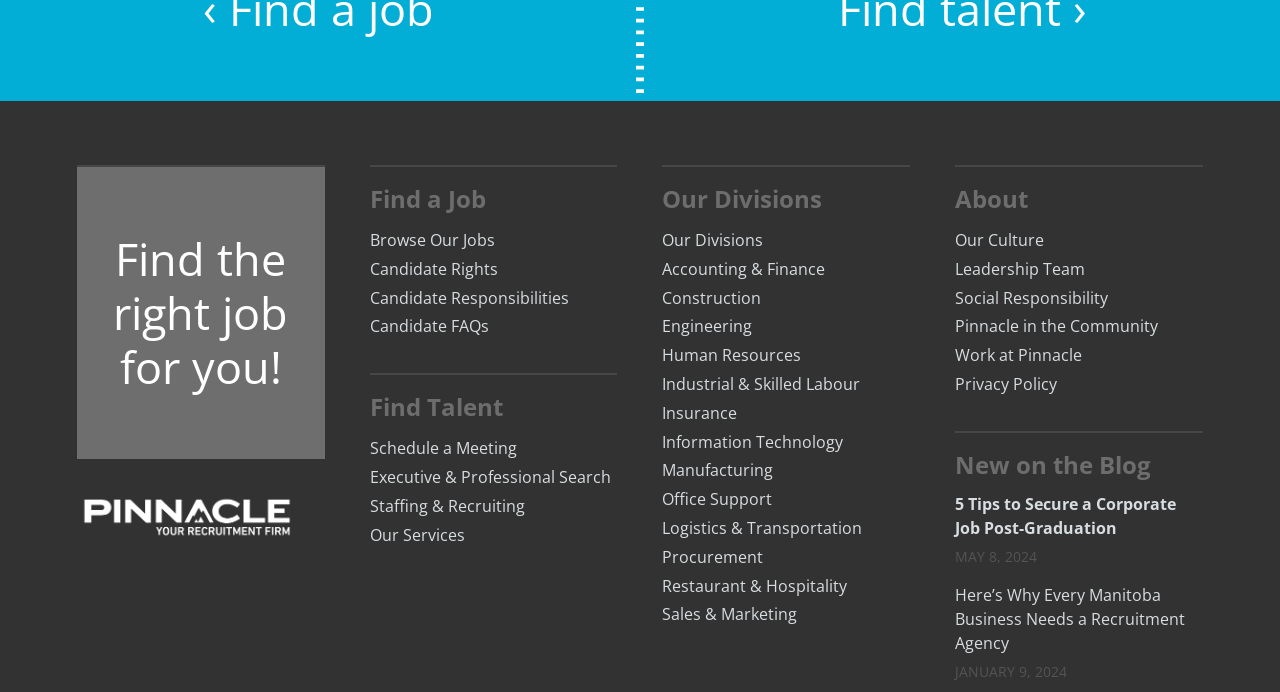What is the topic of the latest blog post?
Answer the question with a single word or phrase, referring to the image.

Job search tips